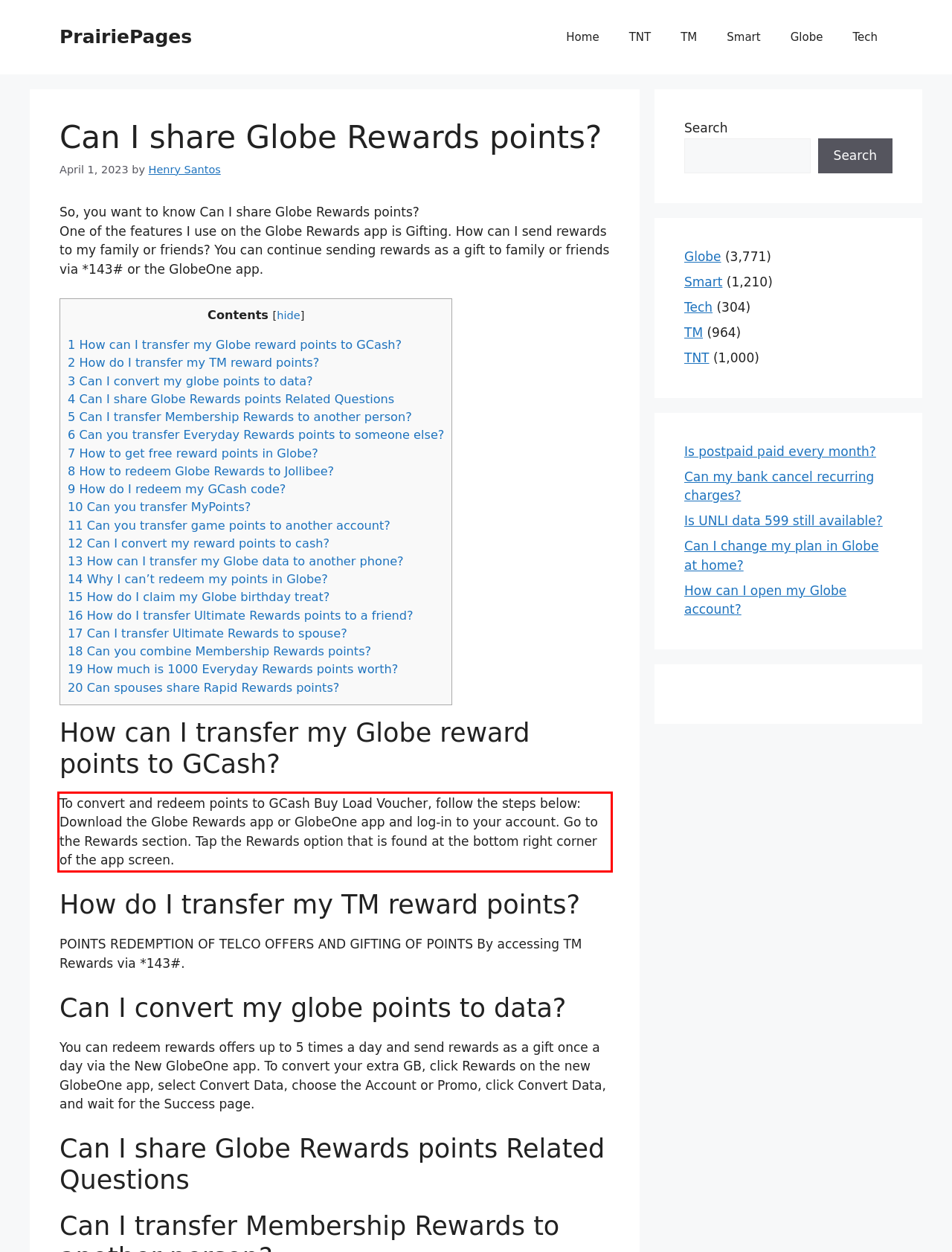Review the webpage screenshot provided, and perform OCR to extract the text from the red bounding box.

To convert and redeem points to GCash Buy Load Voucher, follow the steps below: Download the Globe Rewards app or GlobeOne app and log-in to your account. Go to the Rewards section. Tap the Rewards option that is found at the bottom right corner of the app screen.